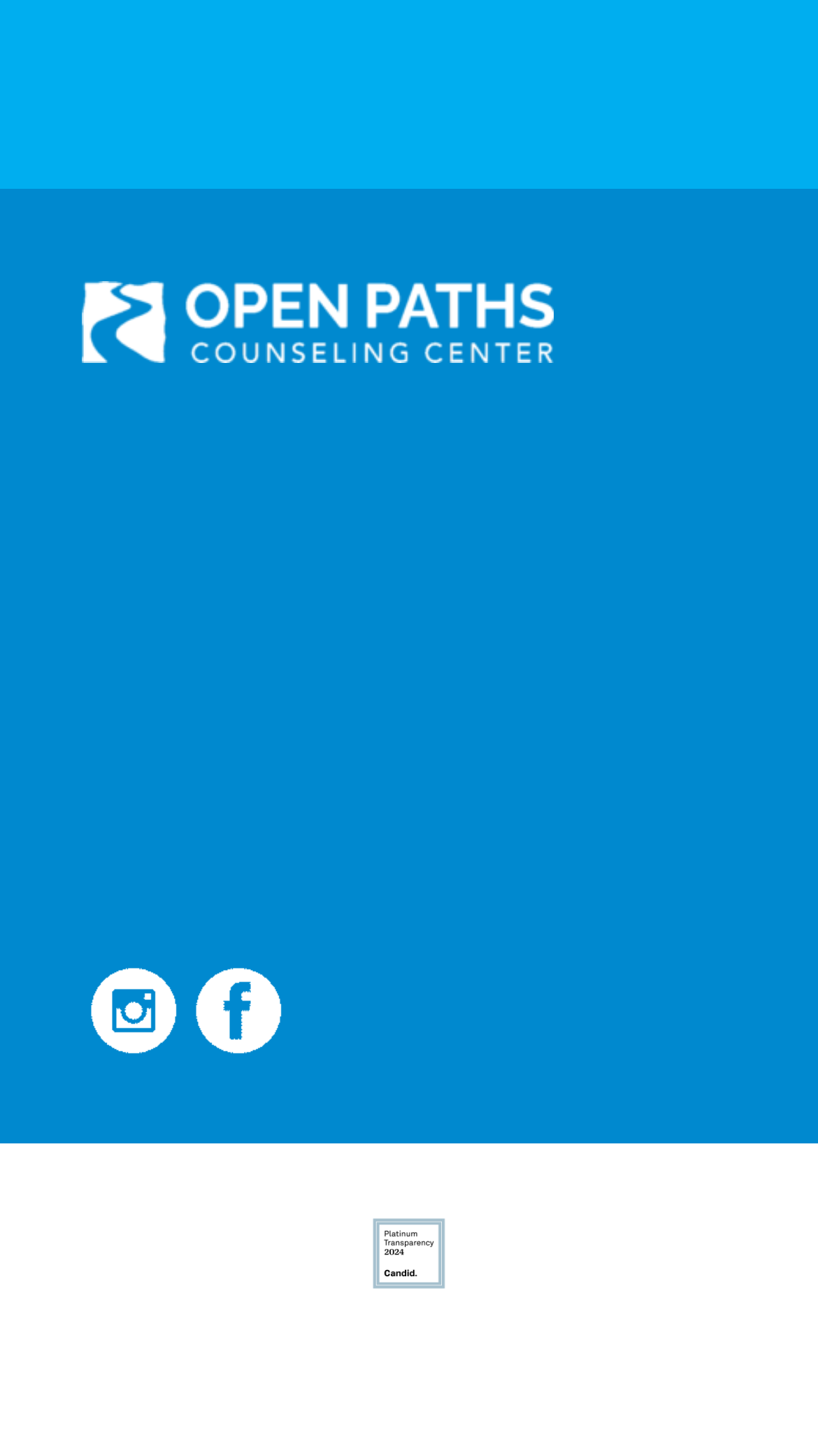From the element description: "inquiry@openpaths.org", extract the bounding box coordinates of the UI element. The coordinates should be expressed as four float numbers between 0 and 1, in the order [left, top, right, bottom].

[0.1, 0.576, 0.669, 0.608]